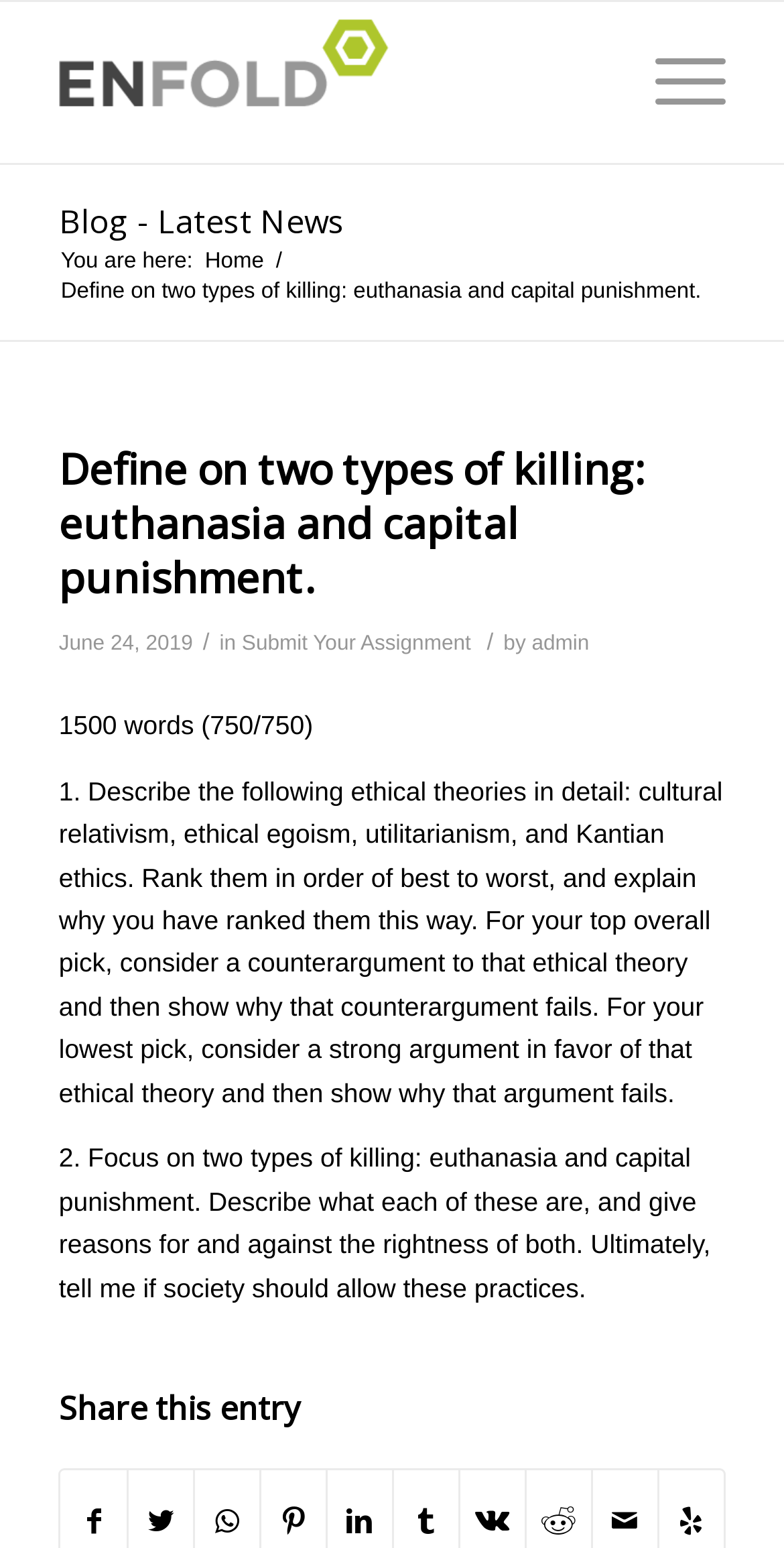Reply to the question with a brief word or phrase: What is the date of the essay submission?

June 24, 2019